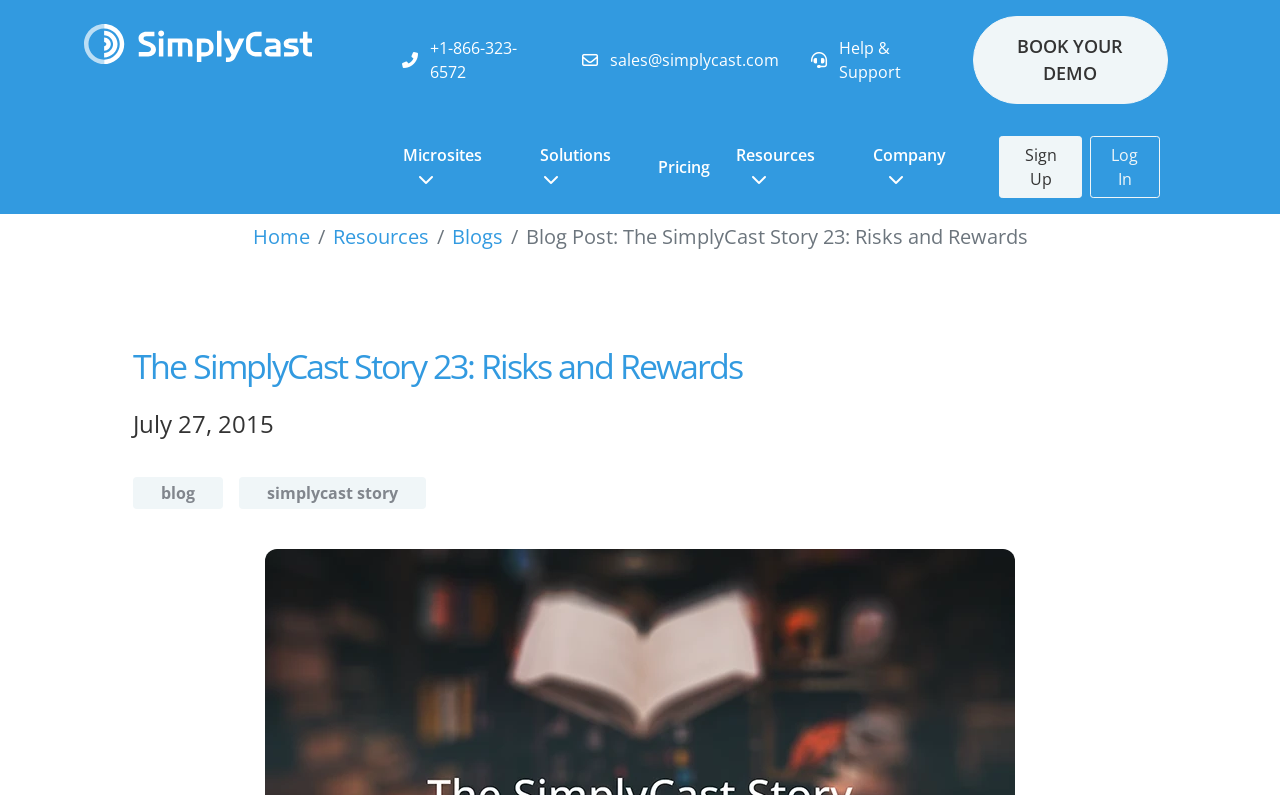Produce an extensive caption that describes everything on the webpage.

This webpage appears to be a blog post page from SimplyCast, a technology company. At the top left corner, there is a logo image with a link. Below the logo, there are three links: a phone number, an email address, and a "Help & Support" link. To the right of these links, there is a prominent "BOOK YOUR DEMO" button.

On the top navigation bar, there are four vertical menus: "Microsites", "Solutions", "Resources", and "Company". Each menu has a dropdown button with an arrow icon. Next to the menus, there is a "Pricing" link, followed by "Sign Up" and "Log In" buttons.

Below the navigation bar, there is a breadcrumb section with links to "Home", "Resources", and "Blogs", indicating the current page's location within the website. The title of the blog post, "The SimplyCast Story 23: Risks and Rewards", is displayed prominently, along with the date "July 27, 2015" and a category label "blog". The main content of the blog post is not described in the accessibility tree, but it likely follows below the title and date.